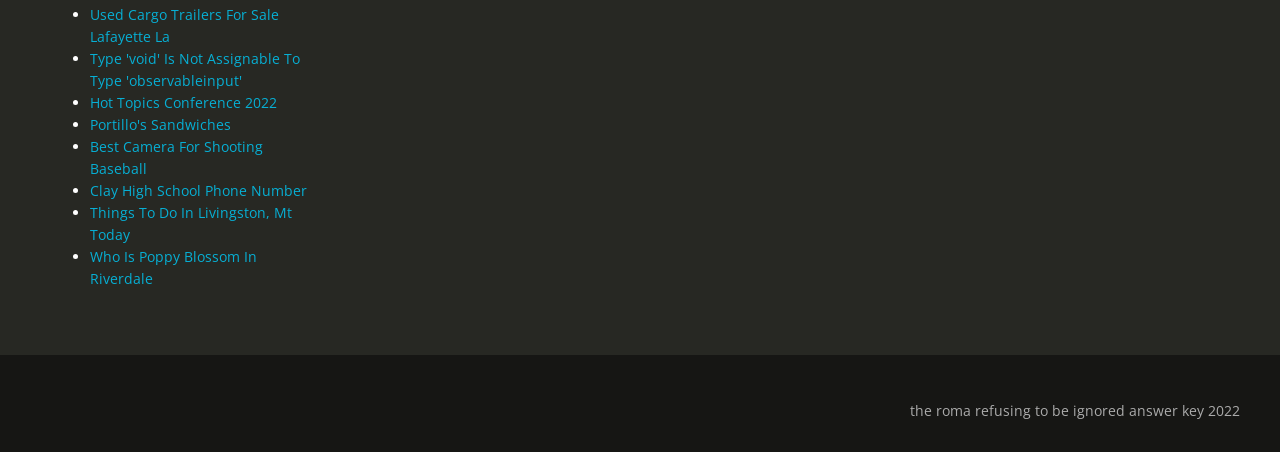Locate the bounding box of the UI element based on this description: "Hot Topics Conference 2022". Provide four float numbers between 0 and 1 as [left, top, right, bottom].

[0.07, 0.207, 0.216, 0.249]